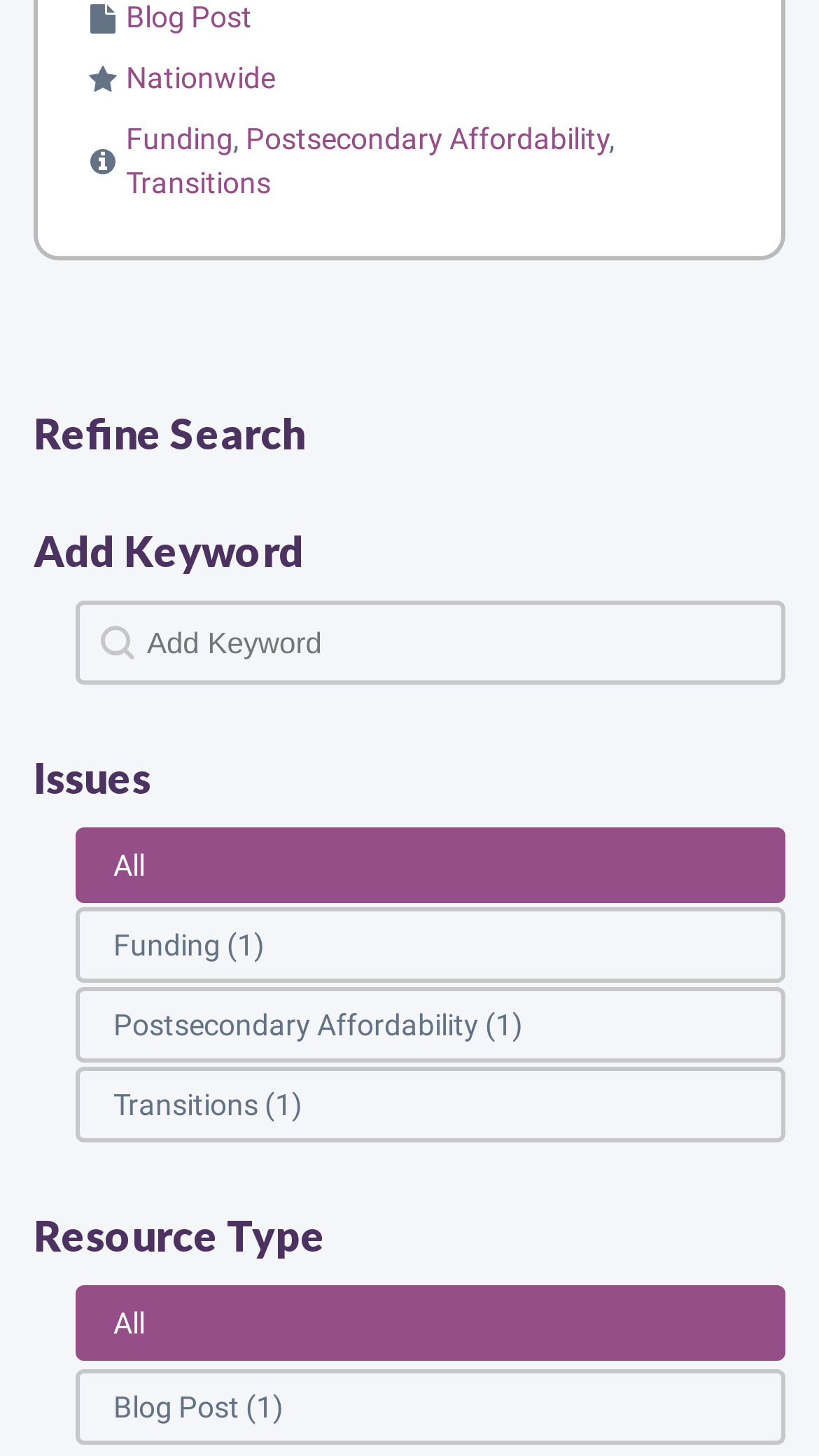How many resource types are available?
Please respond to the question thoroughly and include all relevant details.

There are two resource types available because there are two buttons in the 'Resource Type' group, namely 'All' and 'Blog Post (1)'.